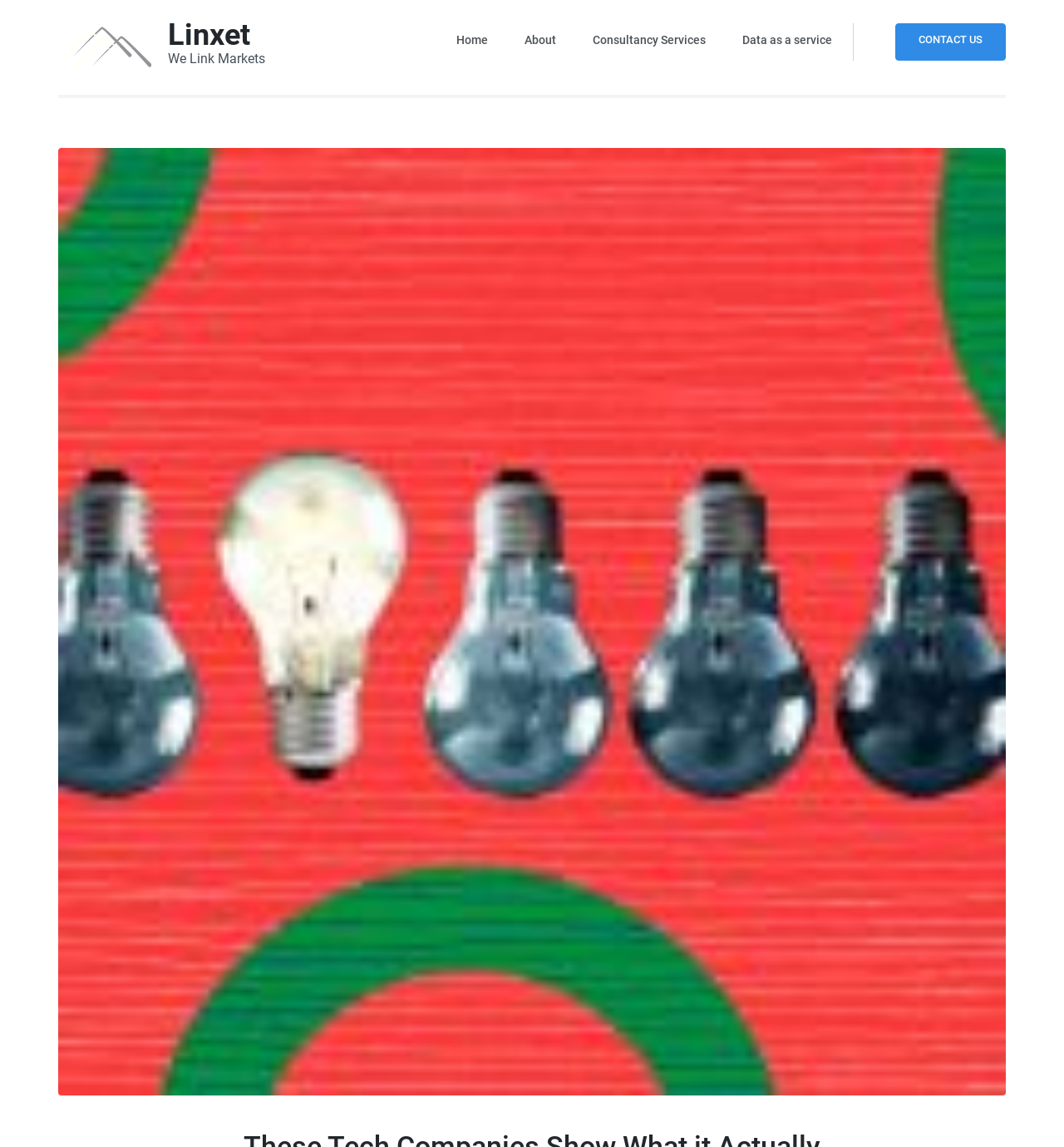Can you give a comprehensive explanation to the question given the content of the image?
What is the name of the company?

The name of the company can be found in the top-left corner of the webpage, where it says 'Linxet' with an image of the company's logo next to it.